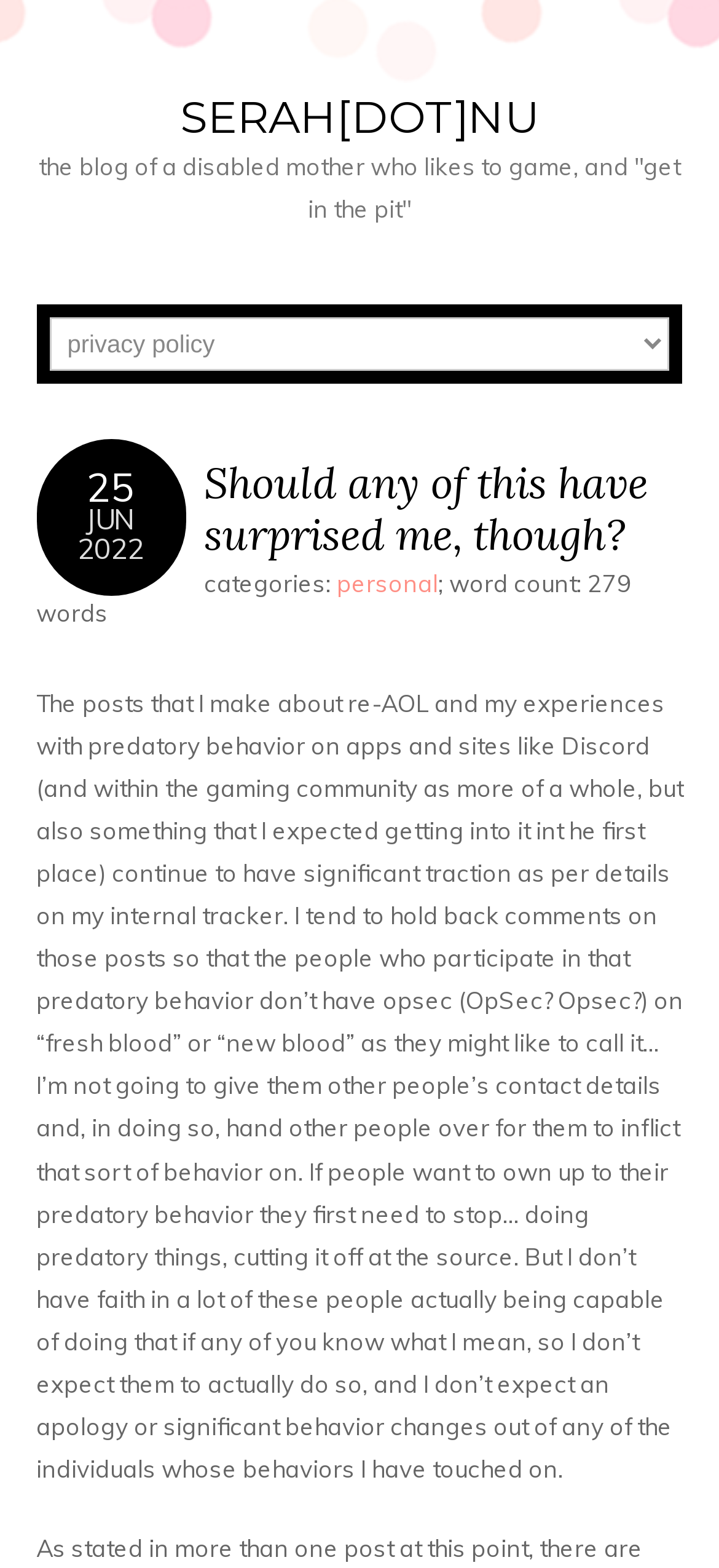Examine the image carefully and respond to the question with a detailed answer: 
What is the topic of the blog post?

The topic of the blog post can be inferred from the content of the static text element with the long paragraph of text, which discusses the author's experiences with predatory behavior on apps and sites like Discord.